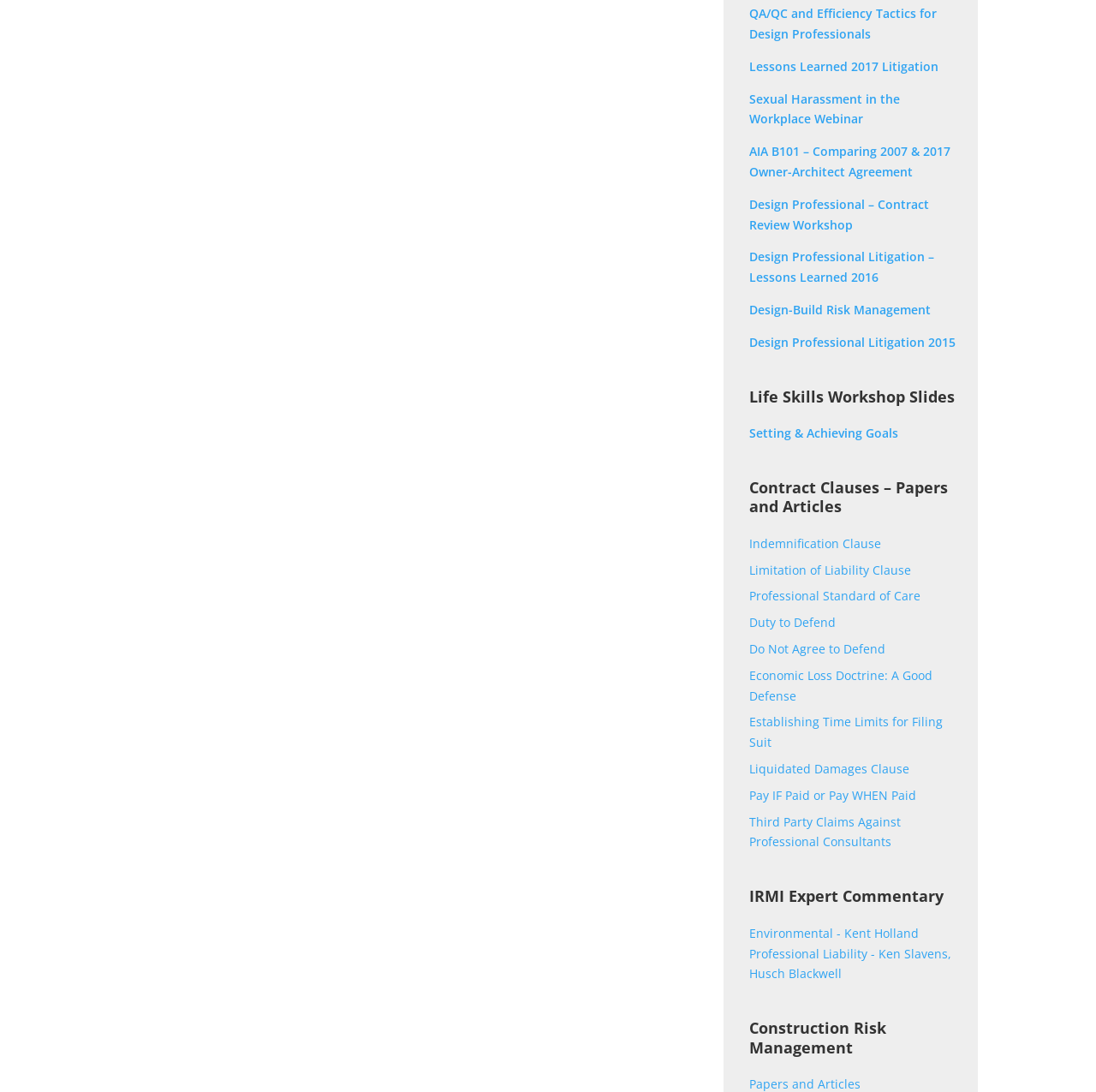Identify the bounding box for the UI element described as: "Setting & Achieving Goals". Ensure the coordinates are four float numbers between 0 and 1, formatted as [left, top, right, bottom].

[0.683, 0.389, 0.819, 0.404]